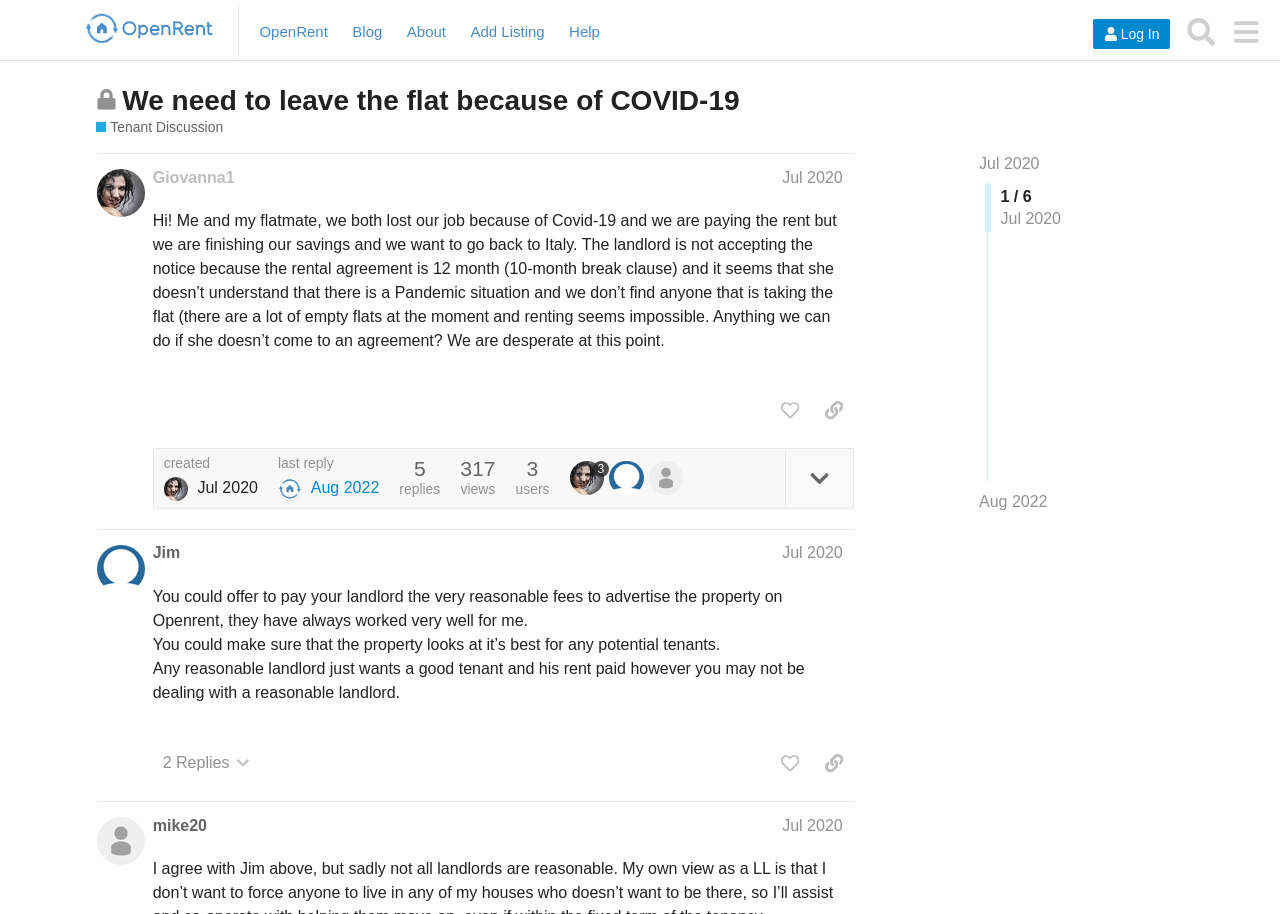Please determine the bounding box coordinates of the element to click in order to execute the following instruction: "View the 'Tenant Discussion' forum". The coordinates should be four float numbers between 0 and 1, specified as [left, top, right, bottom].

[0.075, 0.129, 0.174, 0.15]